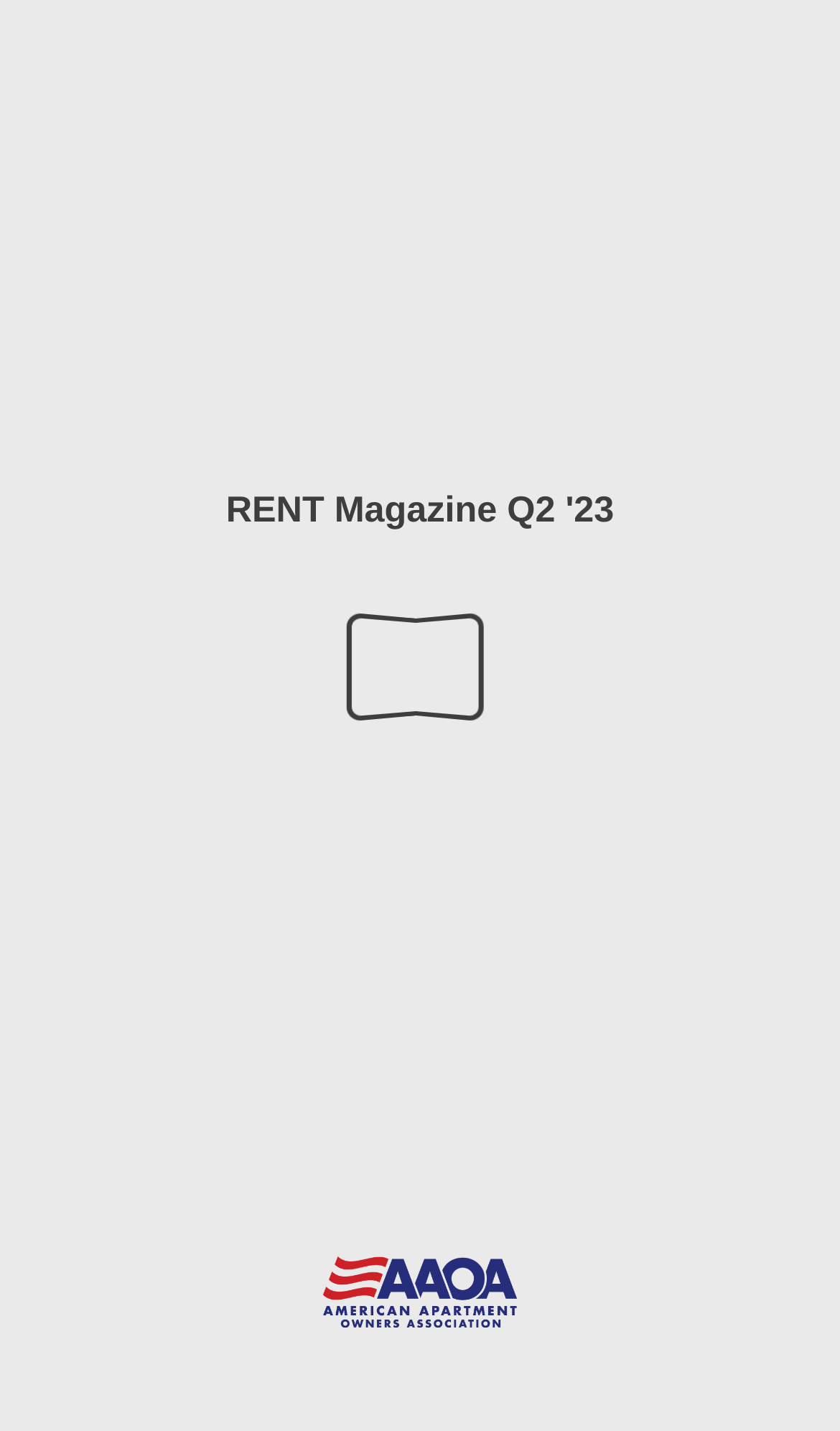Please identify the bounding box coordinates of where to click in order to follow the instruction: "Click on the 'Previous Page' button".

[0.026, 0.44, 0.154, 0.56]